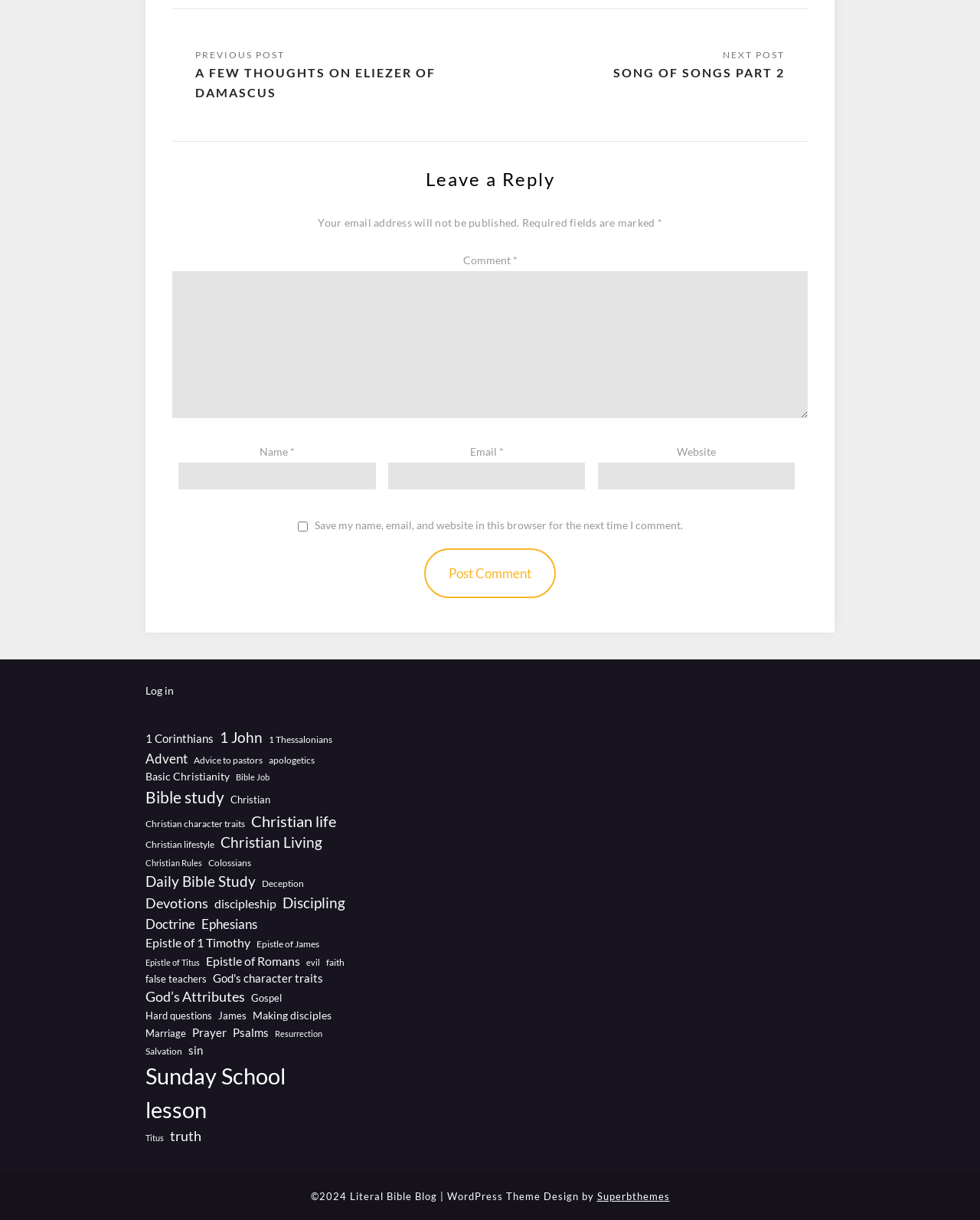Find the bounding box coordinates of the element's region that should be clicked in order to follow the given instruction: "Click on the '1 Corinthians' link". The coordinates should consist of four float numbers between 0 and 1, i.e., [left, top, right, bottom].

[0.148, 0.598, 0.218, 0.613]